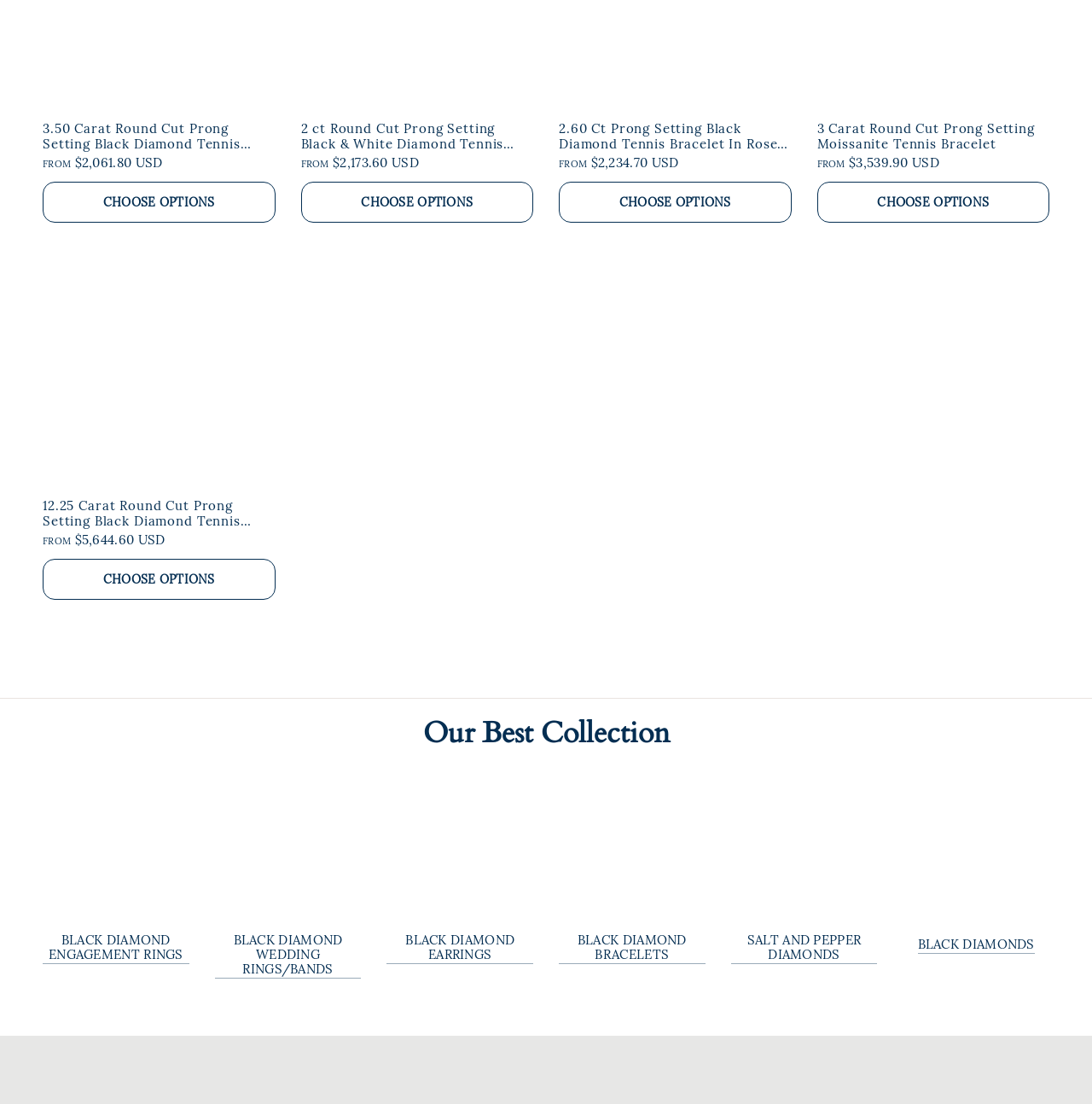Identify the bounding box for the UI element described as: "Black Diamond Earrings". The coordinates should be four float numbers between 0 and 1, i.e., [left, top, right, bottom].

[0.354, 0.845, 0.488, 0.871]